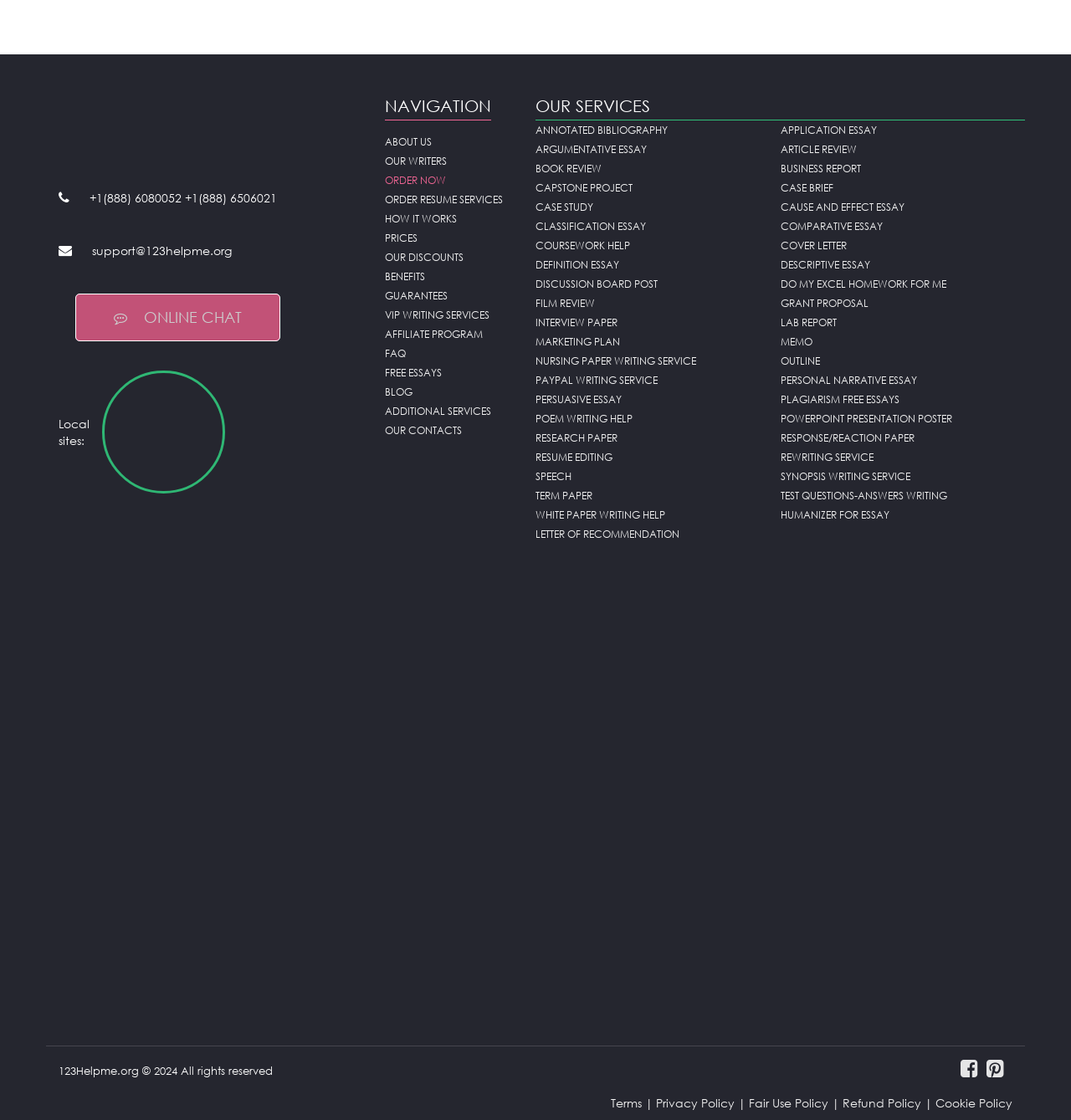Using floating point numbers between 0 and 1, provide the bounding box coordinates in the format (top-left x, top-left y, bottom-right x, bottom-right y). Locate the UI element described here: Privacy Policy

[0.612, 0.949, 0.686, 0.962]